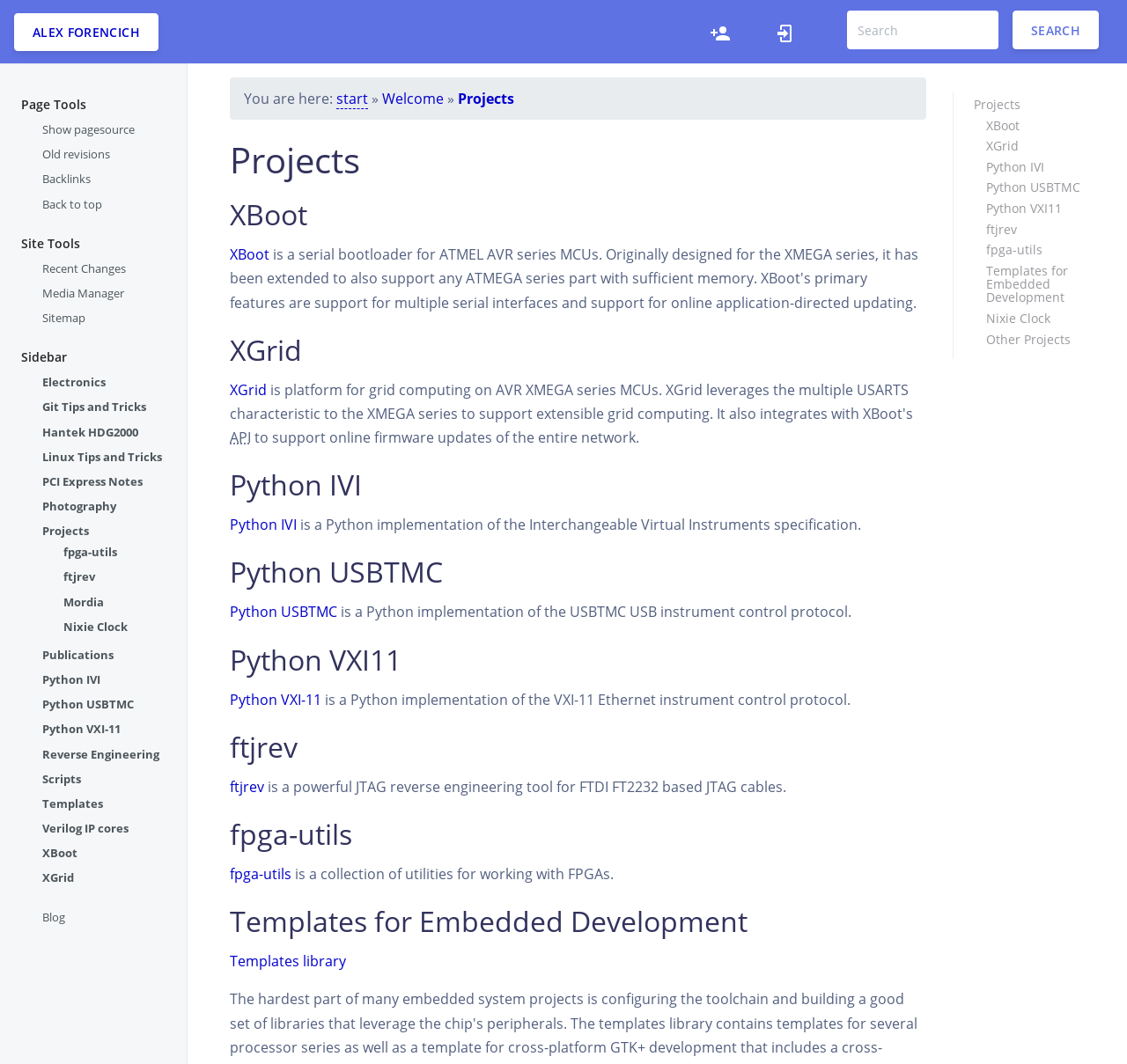Provide a one-word or one-phrase answer to the question:
How many links are there in the sidebar?

15